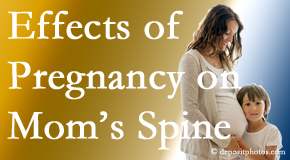What is the focus of the text overlay in the image?
Provide a comprehensive and detailed answer to the question.

The text overlay in the image reads 'Effects of Pregnancy on Mom's Spine', which highlights the focus on how pregnancy can impact spinal health and the importance of gentle, effective chiropractic care for mothers at all stages.